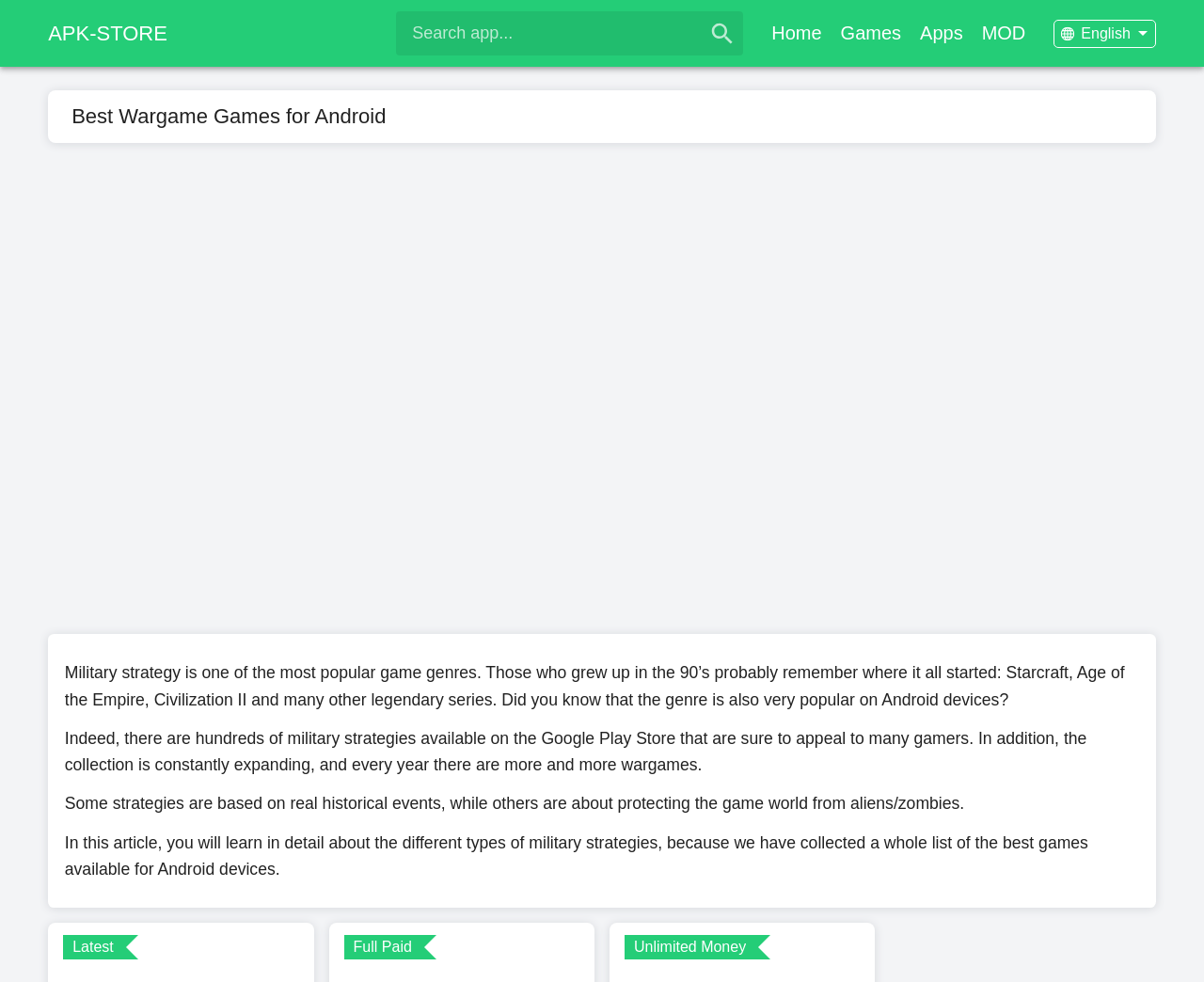Give the bounding box coordinates for this UI element: "name="s" placeholder="Search app..."". The coordinates should be four float numbers between 0 and 1, arranged as [left, top, right, bottom].

[0.329, 0.011, 0.617, 0.057]